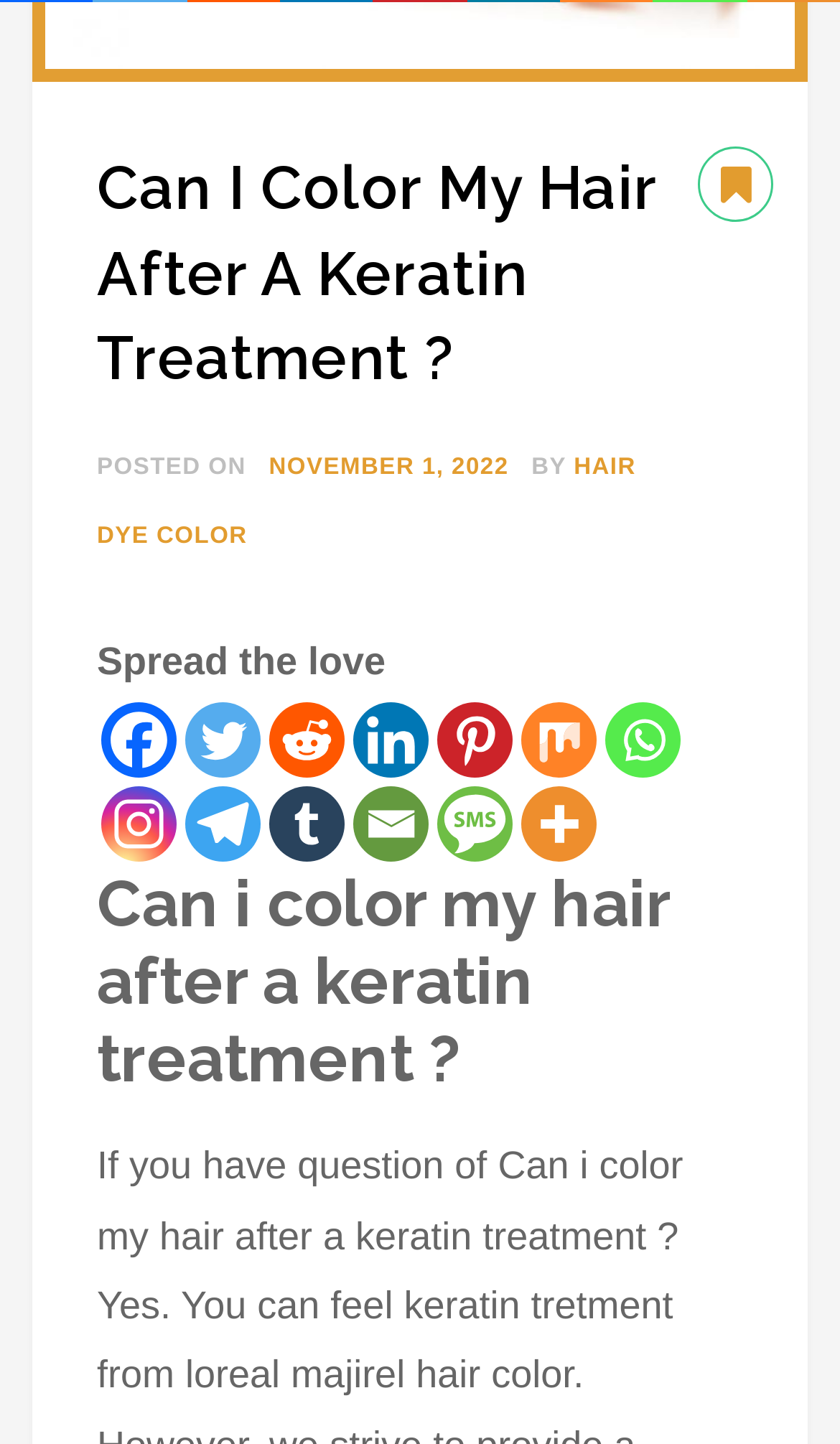What is the topic of the article?
Look at the image and provide a detailed response to the question.

The topic of the article can be inferred from the heading 'Can I Color My Hair After A Keratin Treatment?' and the subsequent text, which discusses whether it is possible to color hair after a keratin treatment.